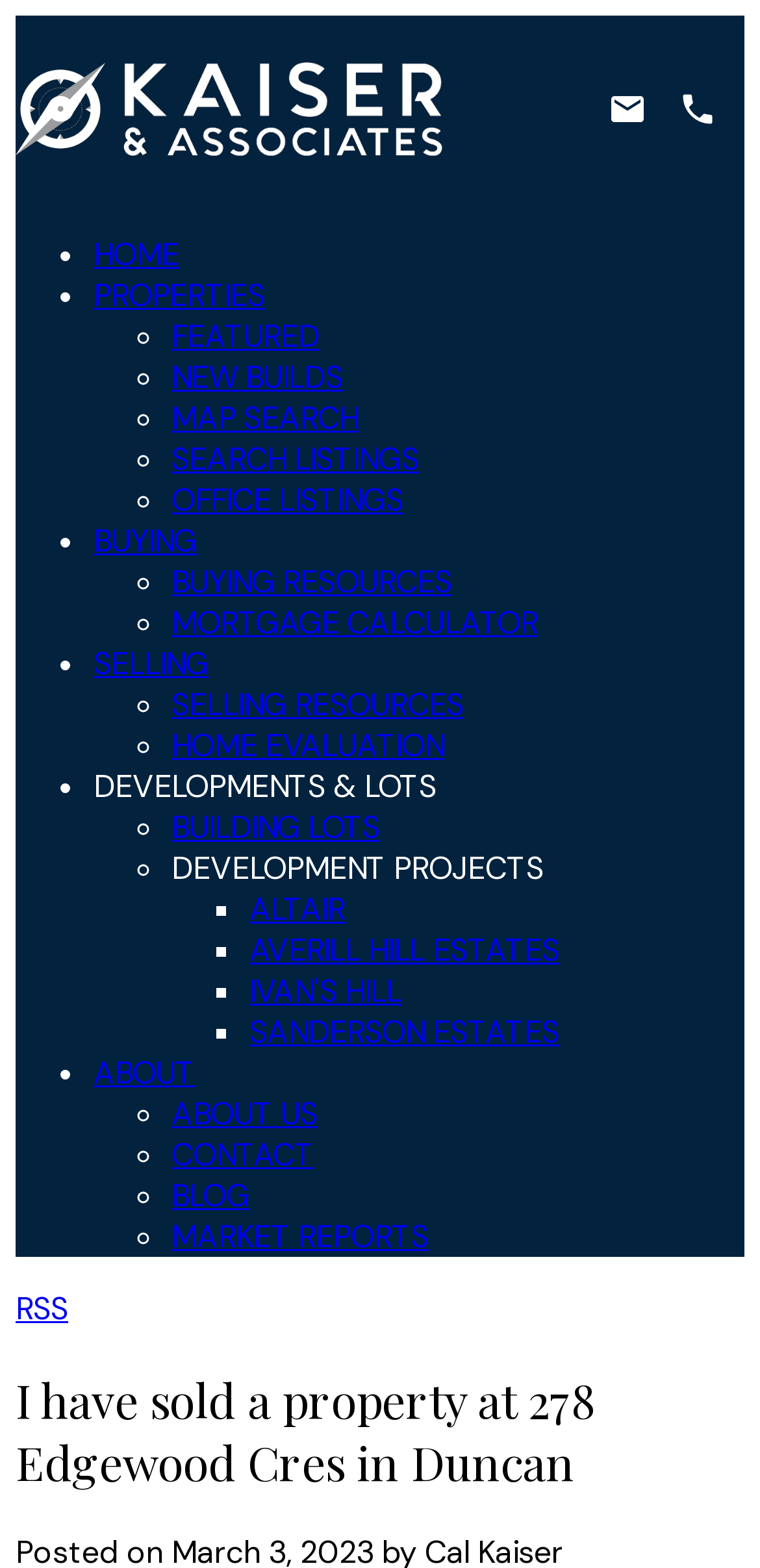Provide the bounding box for the UI element matching this description: "Averill Hill Estates".

[0.328, 0.593, 0.736, 0.619]